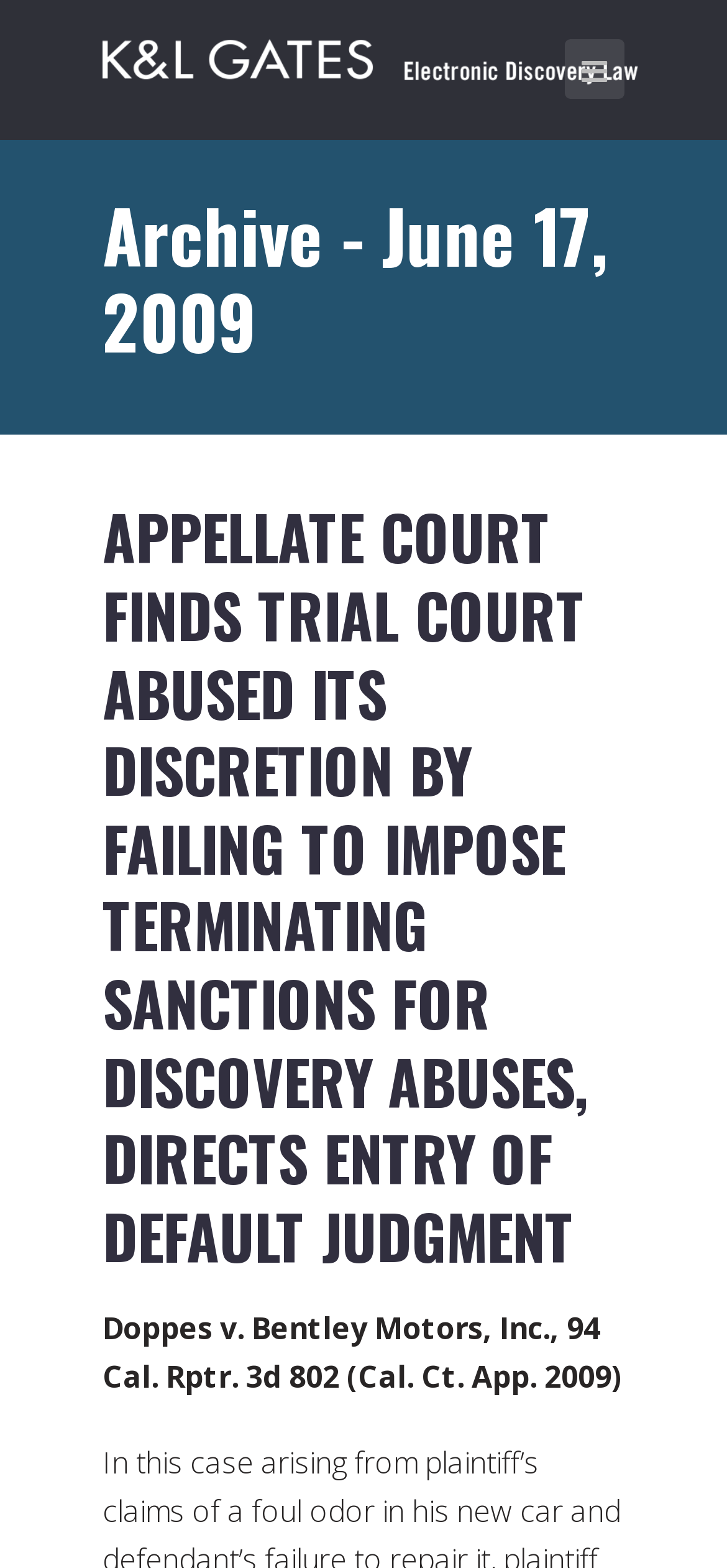Provide your answer in one word or a succinct phrase for the question: 
What type of sanctions are mentioned in the article?

Terminating sanctions